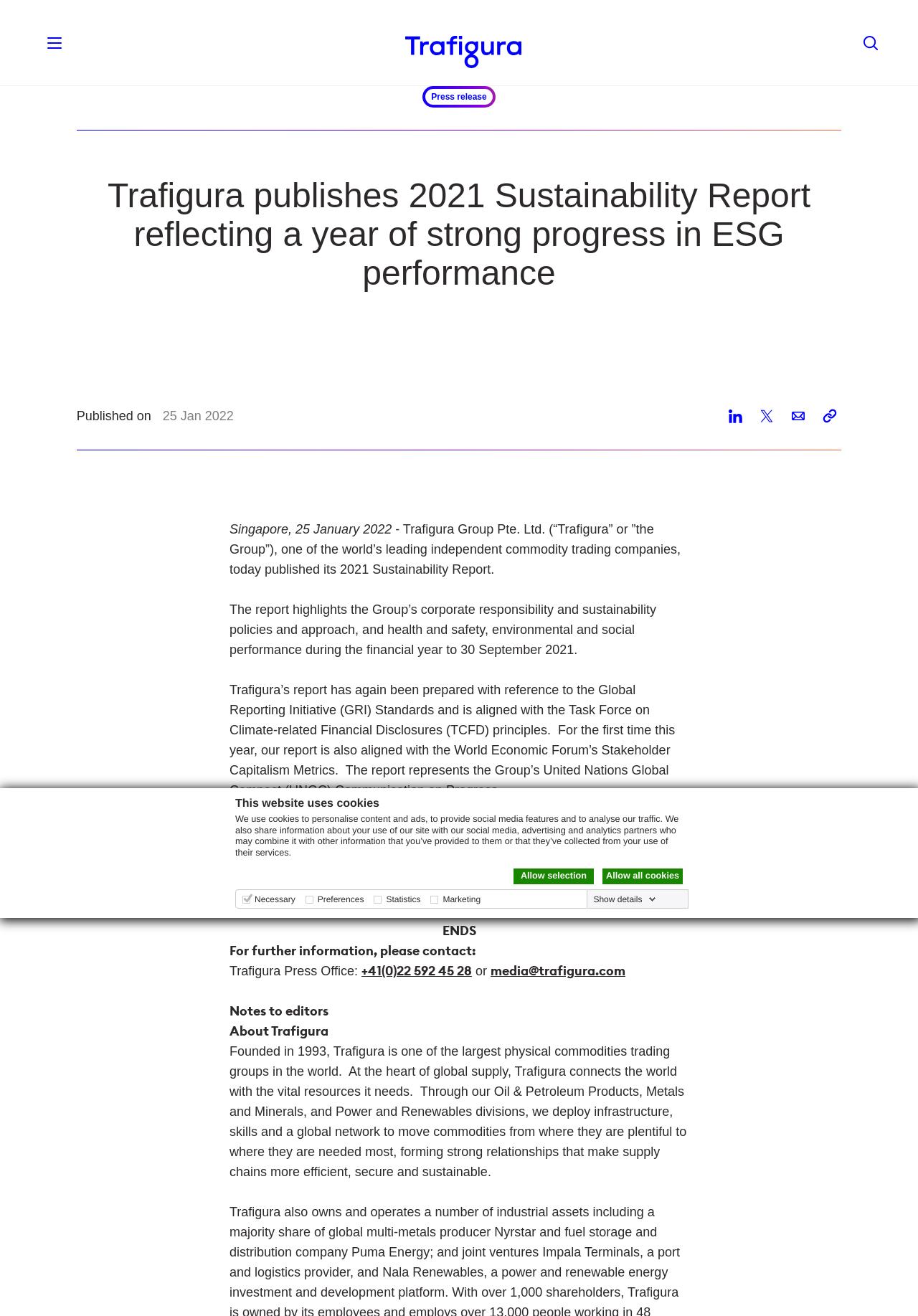Identify the main title of the webpage and generate its text content.

Trafigura publishes 2021 Sustainability Report reflecting a year of strong progress in ESG performance